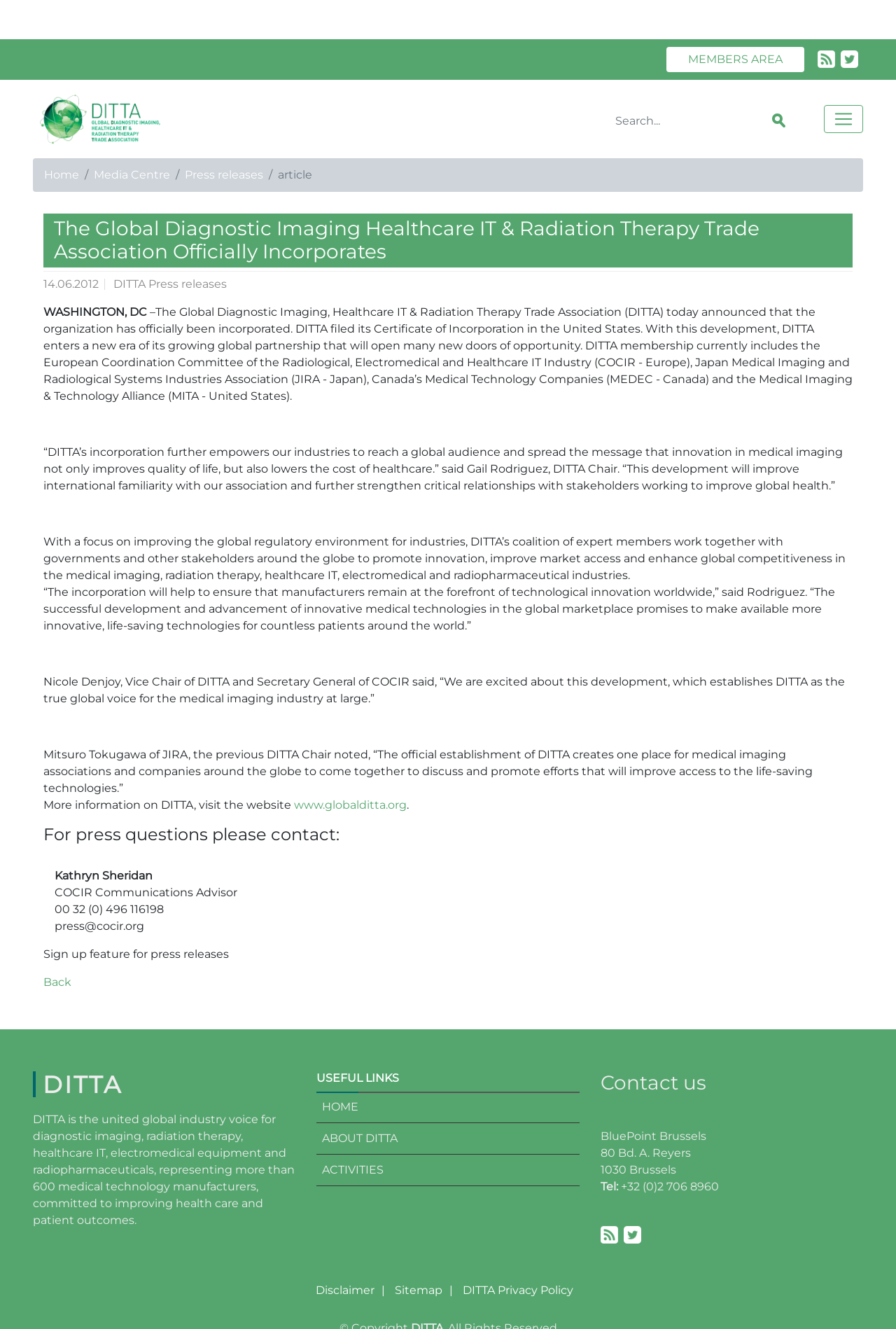Please determine the bounding box coordinates of the element to click on in order to accomplish the following task: "Go to members area". Ensure the coordinates are four float numbers ranging from 0 to 1, i.e., [left, top, right, bottom].

[0.744, 0.035, 0.898, 0.054]